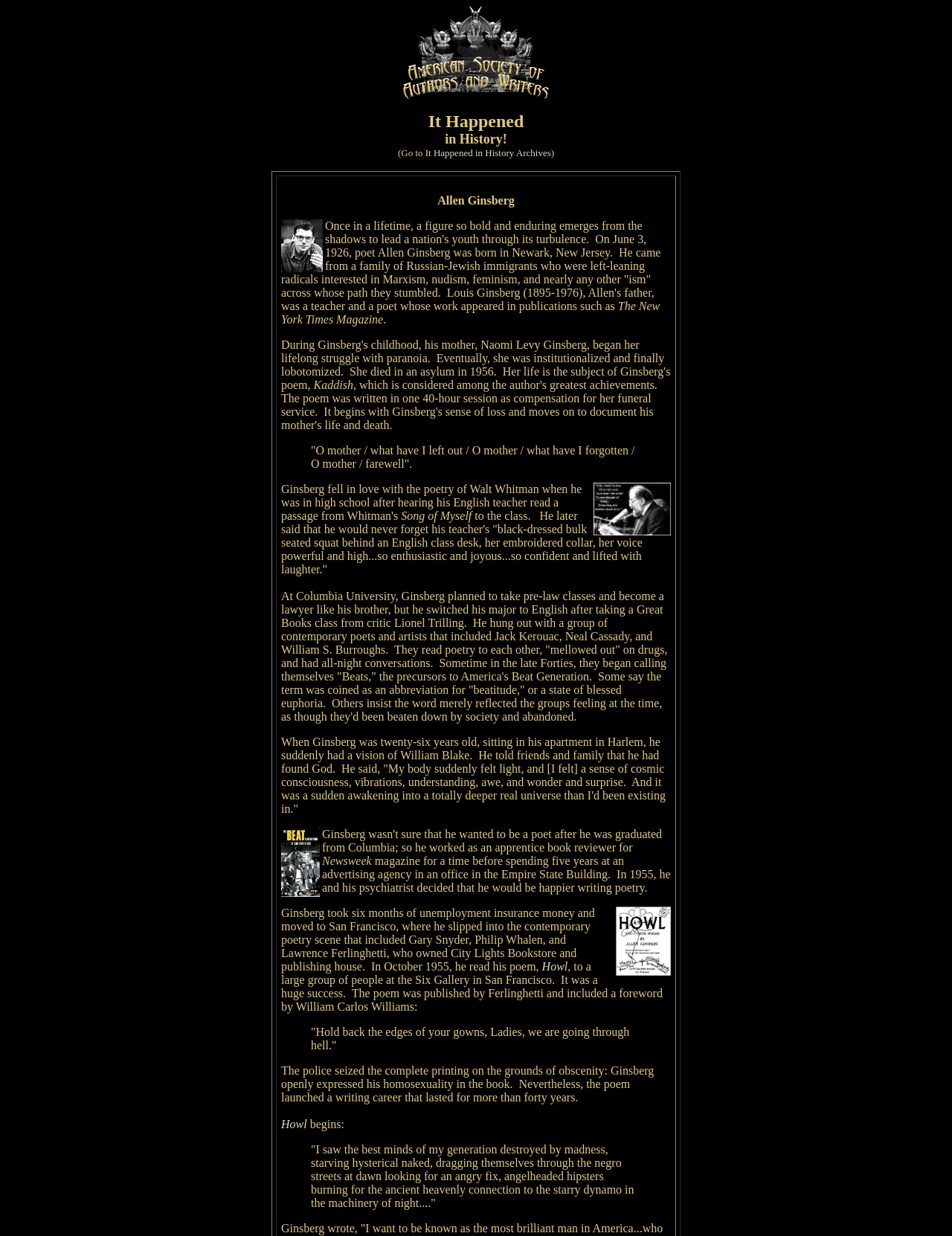Respond to the question below with a concise word or phrase:
What is the name of the magazine where Allen Ginsberg worked for a time?

Newsweek